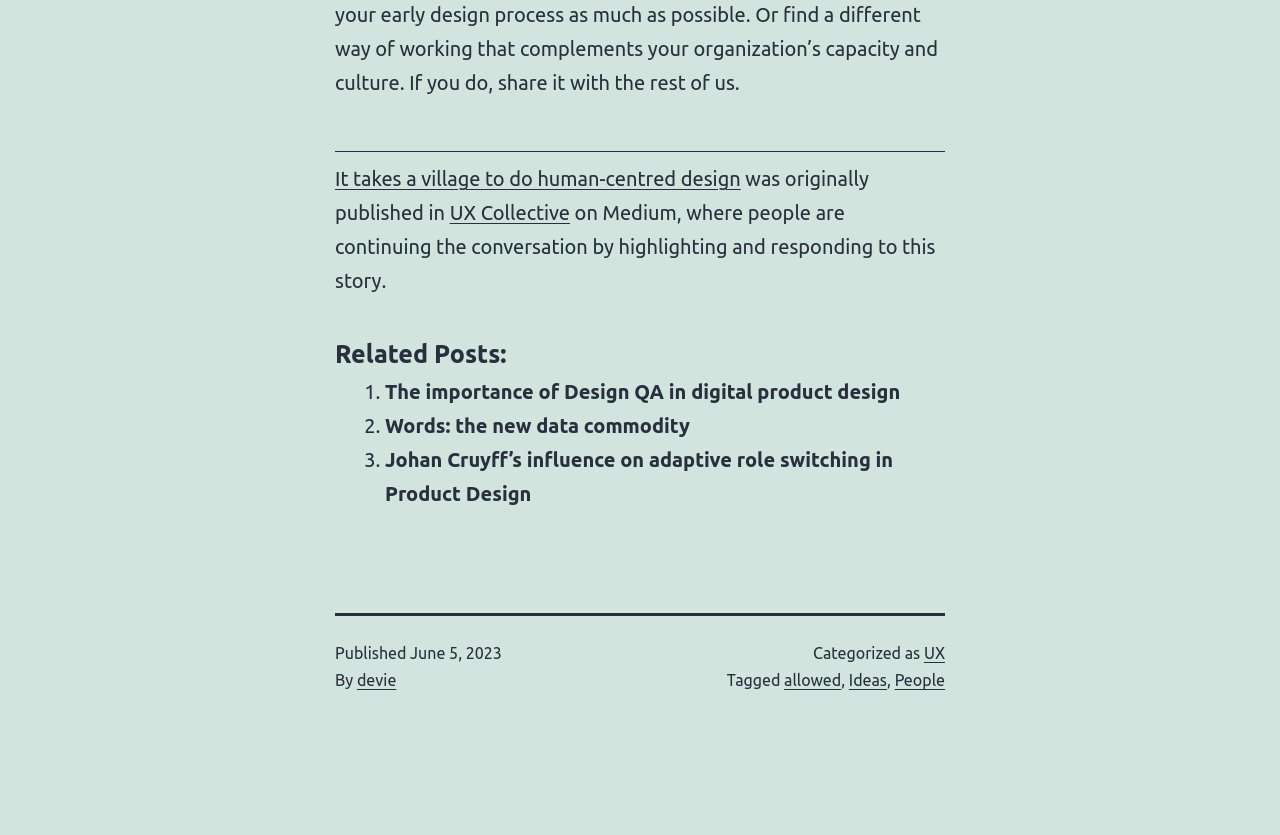Please indicate the bounding box coordinates for the clickable area to complete the following task: "Explore the related post 'The importance of Design QA in digital product design'". The coordinates should be specified as four float numbers between 0 and 1, i.e., [left, top, right, bottom].

[0.301, 0.455, 0.703, 0.483]